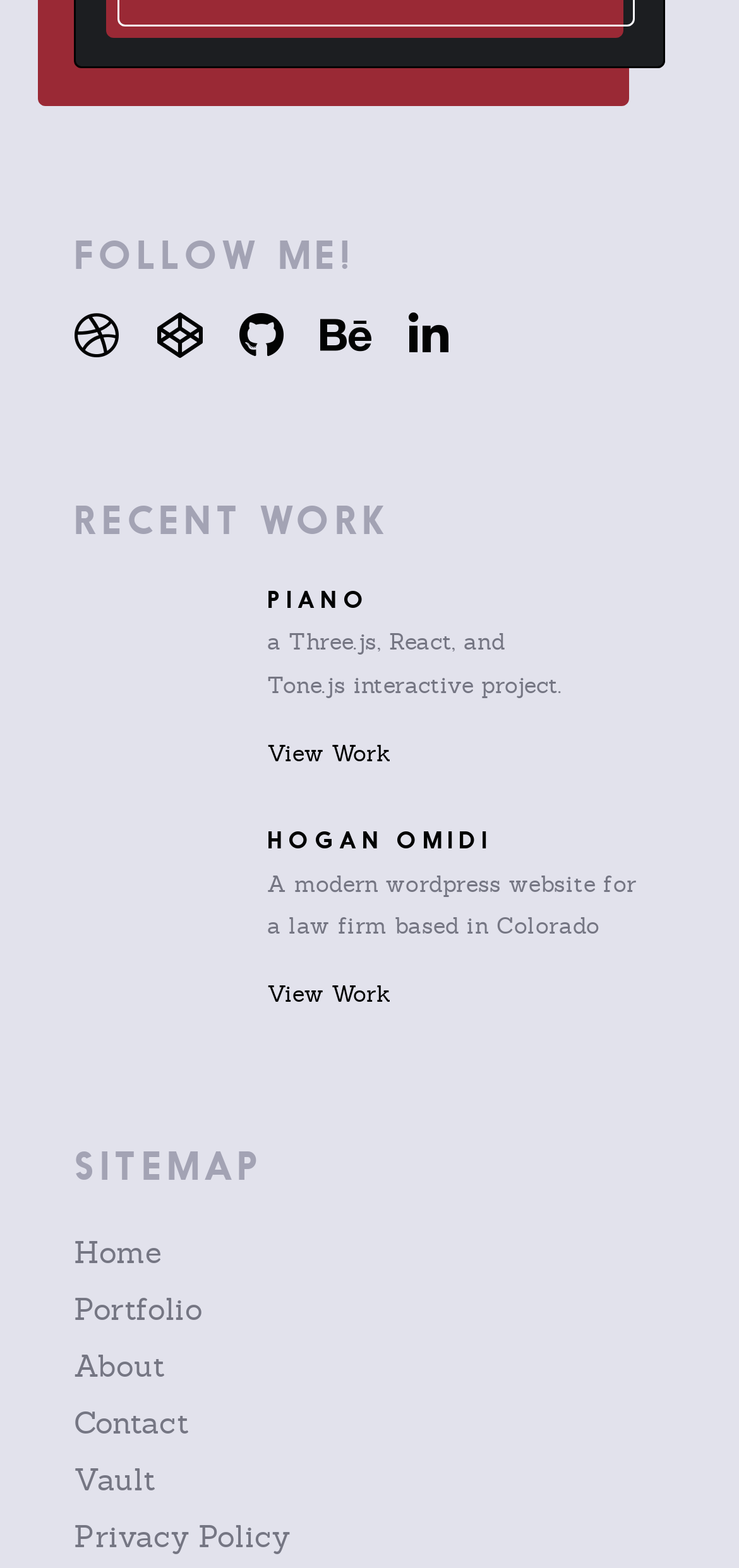Please find the bounding box coordinates for the clickable element needed to perform this instruction: "Read the Privacy Policy".

[0.1, 0.967, 0.392, 0.993]